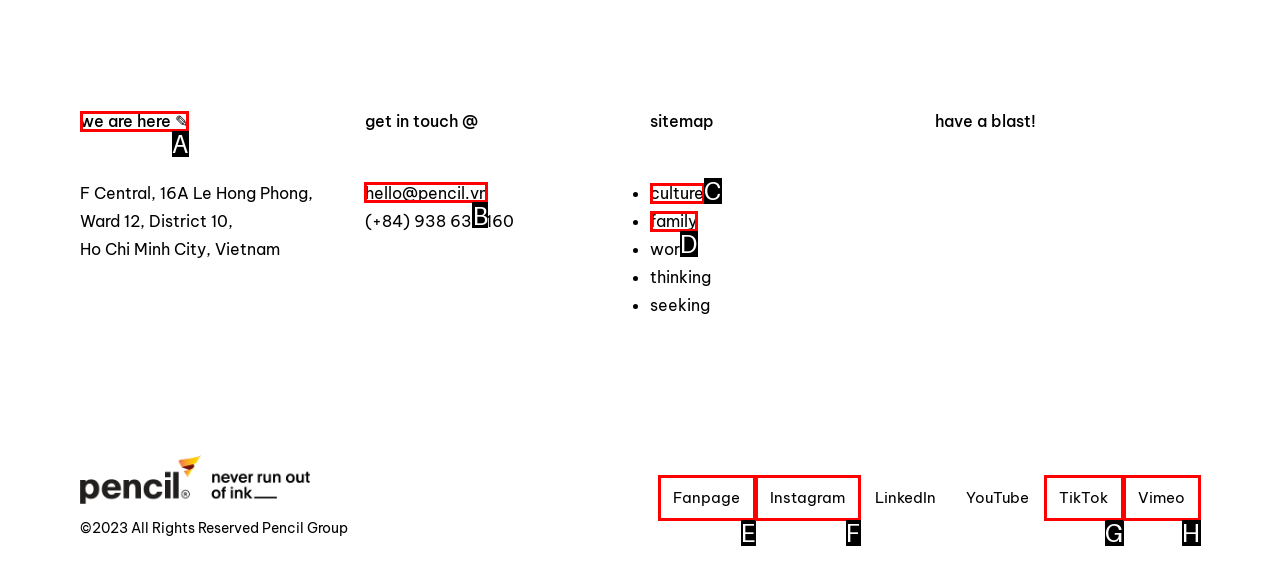Tell me which one HTML element you should click to complete the following task: contact the company via email
Answer with the option's letter from the given choices directly.

B